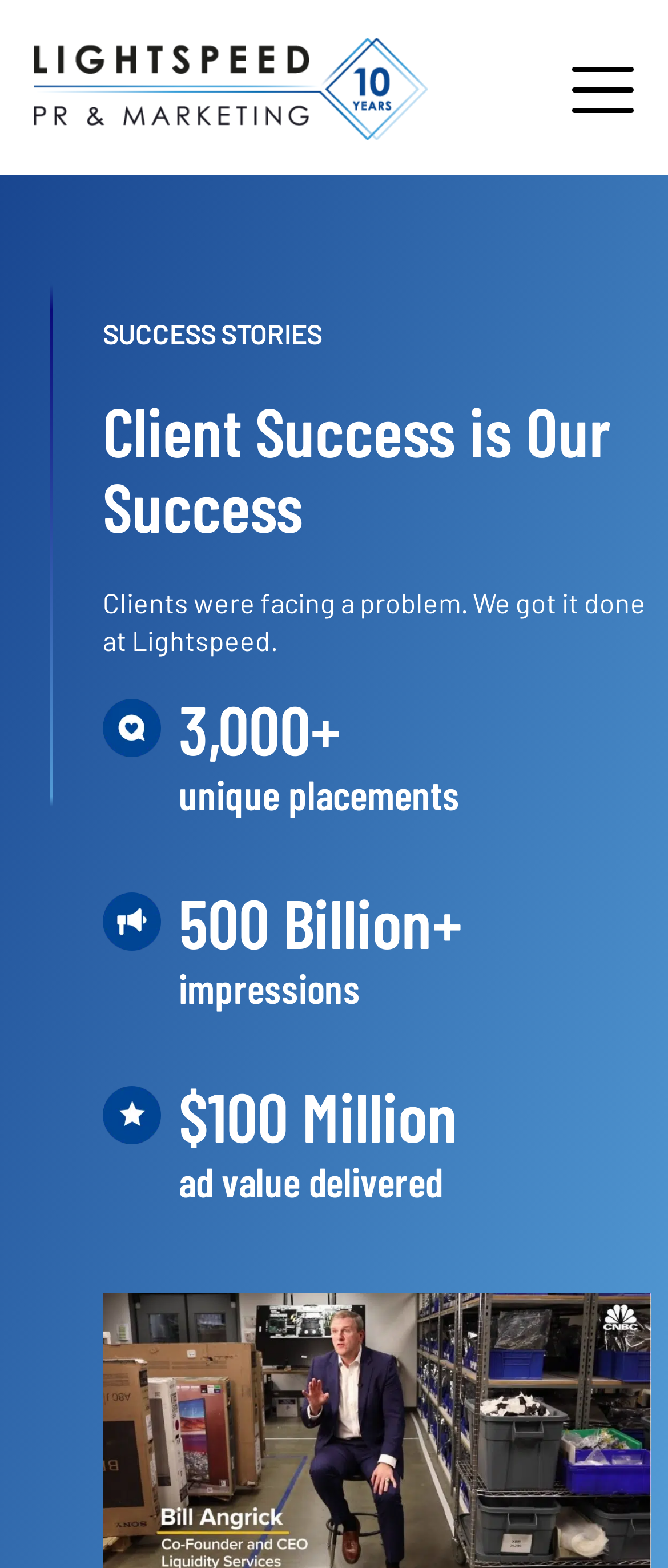How many unique placements have the clients achieved?
Provide a detailed and extensive answer to the question.

The number of unique placements can be found in the text '3,000+' which is located below the heading 'Client Success is Our Success'.